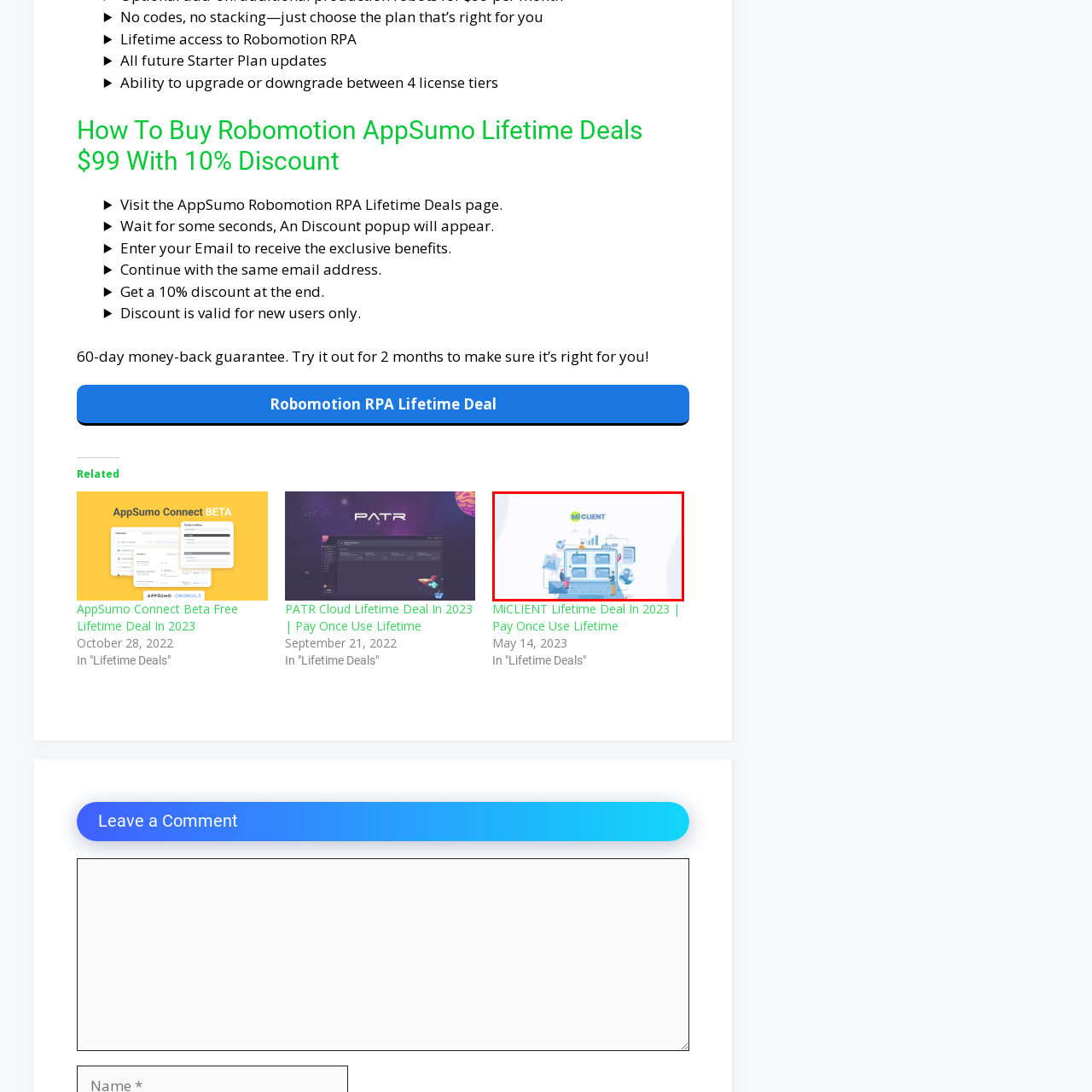Study the area of the image outlined in red and respond to the following question with as much detail as possible: What does the 'MiCLIENT' logo represent?

The 'MiCLIENT' logo sits prominently at the top of the image, emphasizing the brand's identity and conveying a sense of innovation and seamless integration for users looking to enhance their client interaction and business operations.